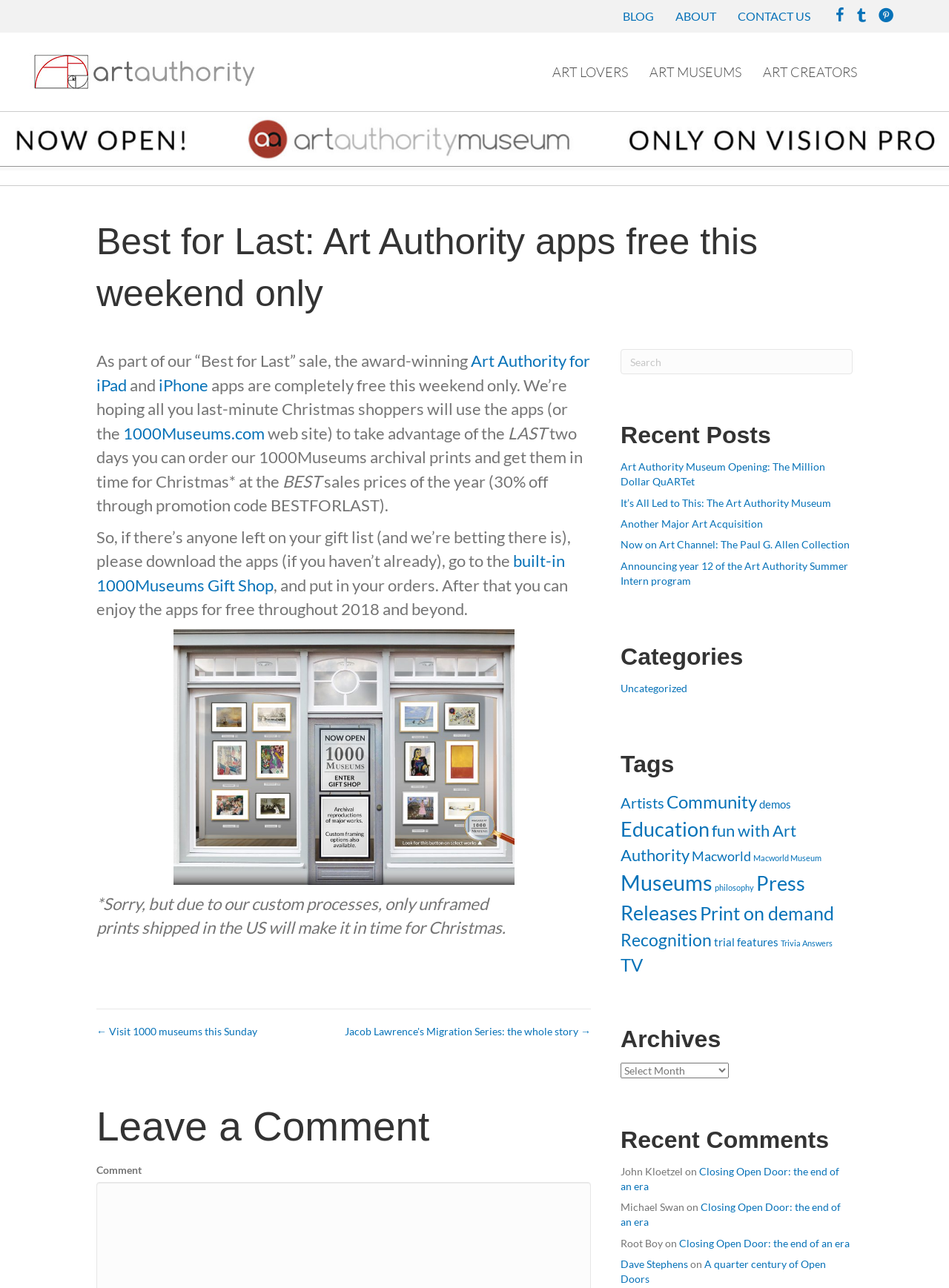What is the name of the museum being promoted?
Give a one-word or short phrase answer based on the image.

artauthoritymuseum